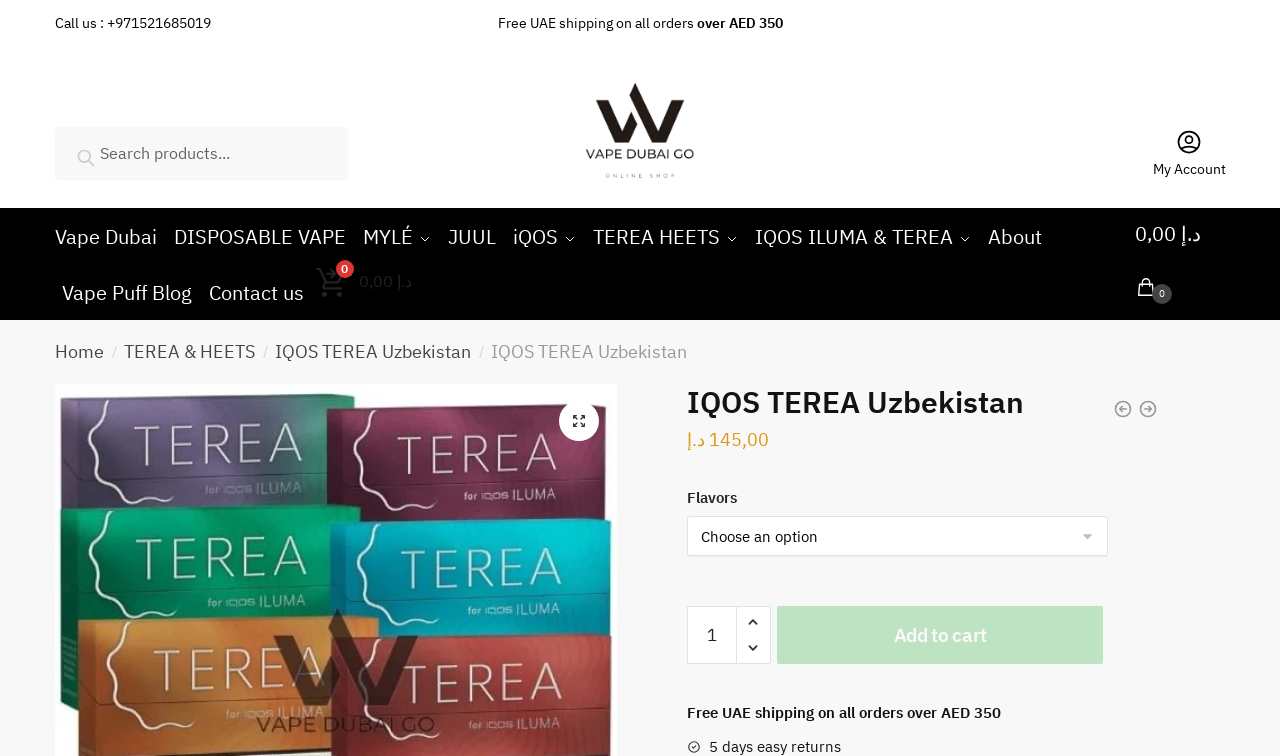Explain the features and main sections of the webpage comprehensively.

This webpage is about IQOS TEREA Uzbekistan, a tobacco product available in Dubai, UAE. At the top left corner, there is a phone number "Call us : +971521685019" and a notification "Free UAE shipping on all orders over AED 350". Next to it, there is a logo "Vape dubai go" with a search bar below it. 

On the top right corner, there is a secondary navigation menu with a link to "My Account" accompanied by an image. Below it, there is a primary navigation menu with links to various categories such as "Vape Dubai", "DISPOSABLE VAPE", "MYLÉ", "JUUL", "iQOS", "TEREA HEETS", "IQOS ILUMA & TEREA", "About", "Vape Puff Blog", and "Contact us". 

In the middle of the page, there is a breadcrumb navigation menu showing the path "Home > TEREA & HEETS > IQOS TEREA Uzbekistan". Below it, there is a heading "IQOS TEREA Uzbekistan" with a price "145,00 د.إ" and a dropdown menu to select flavors. 

To the right of the flavor dropdown, there is a quantity selector and an "Add to cart" button. Below it, there are two notifications: "Free UAE shipping on all orders over AED 350" and "5 days easy returns".